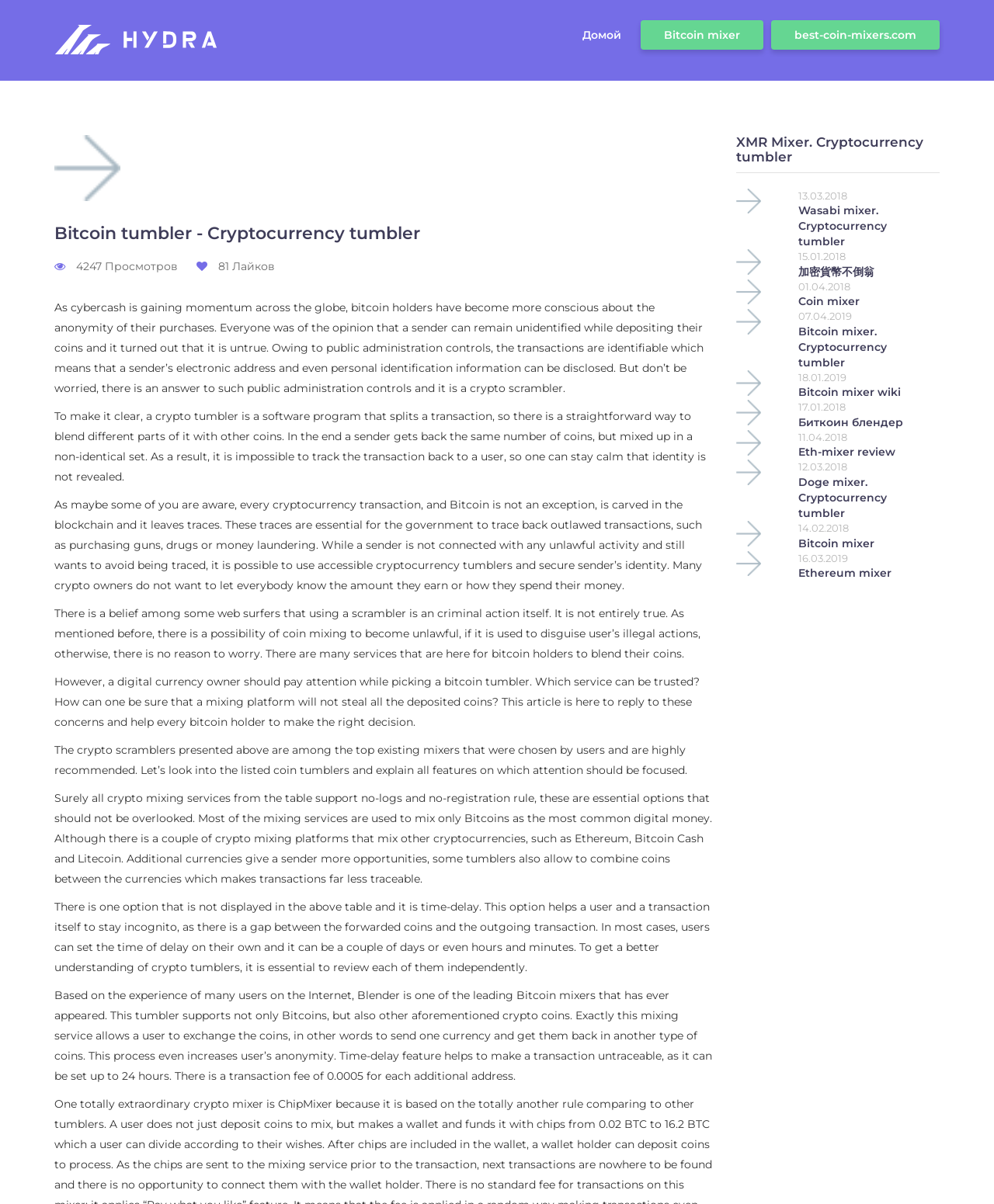Extract the bounding box coordinates of the UI element described: "Christoforos Savva: Untimely On Time". Provide the coordinates in the format [left, top, right, bottom] with values ranging from 0 to 1.

None